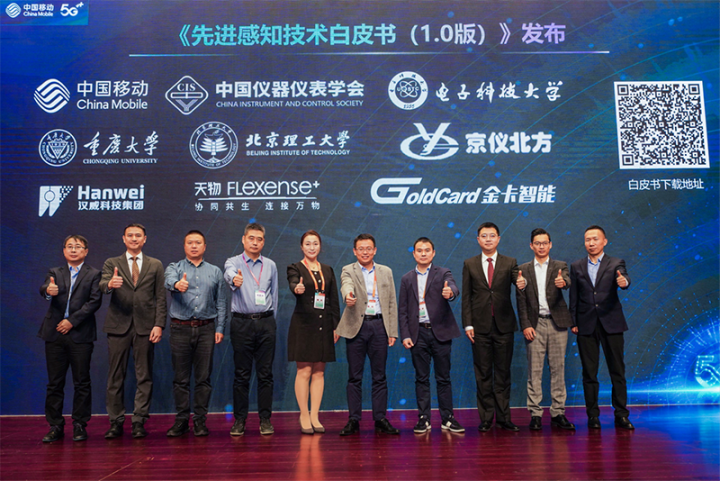From the details in the image, provide a thorough response to the question: What gesture are the people in the image giving?

According to the caption, the people in the image are enthusiastically posing for the camera, each person giving a thumbs-up gesture, symbolizing their support and acknowledgment of the collaborative efforts made in the realm of advanced sensing technology.